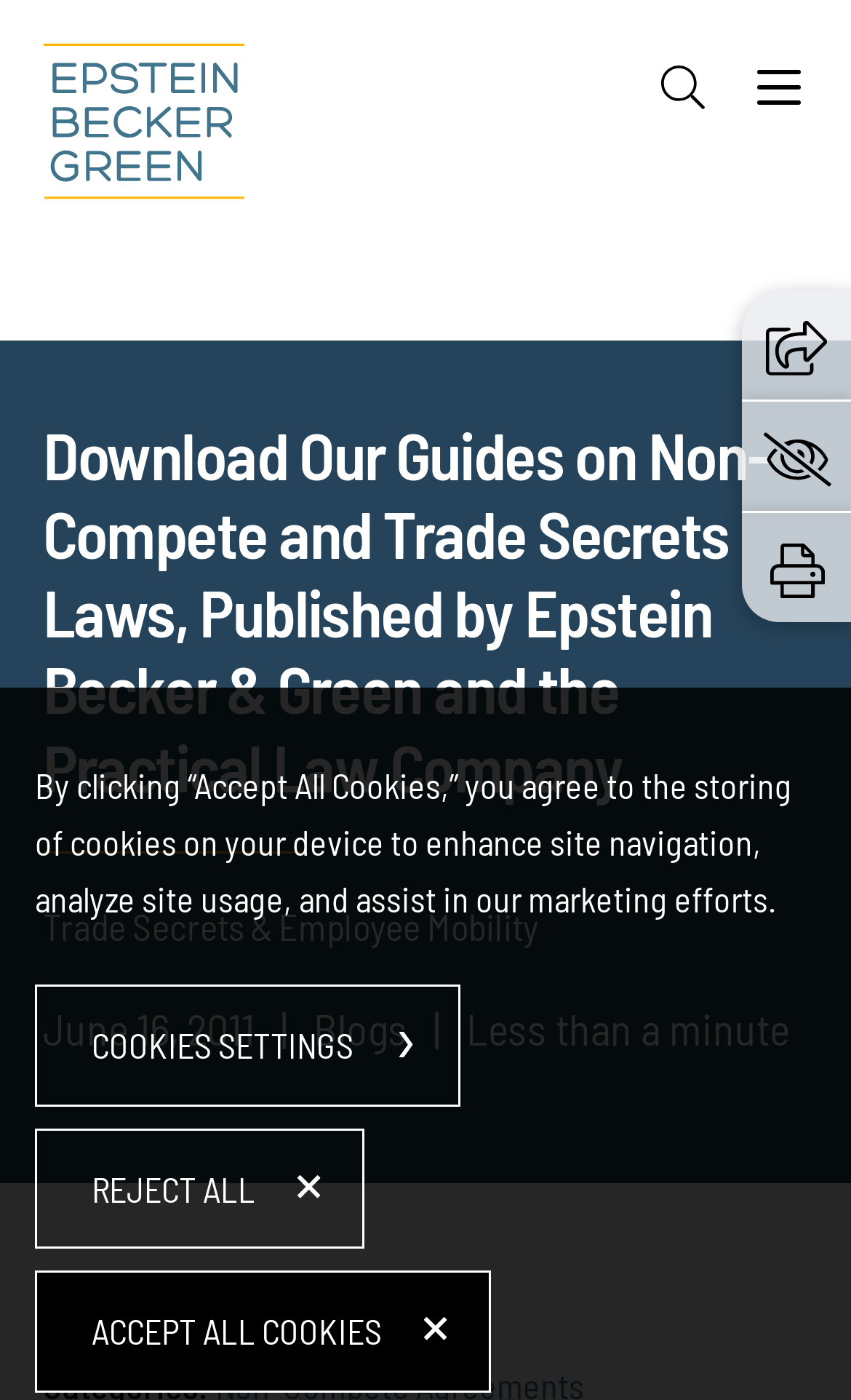Please find and report the bounding box coordinates of the element to click in order to perform the following action: "Click the Epstein Becker & Green link". The coordinates should be expressed as four float numbers between 0 and 1, in the format [left, top, right, bottom].

[0.05, 0.031, 0.286, 0.143]